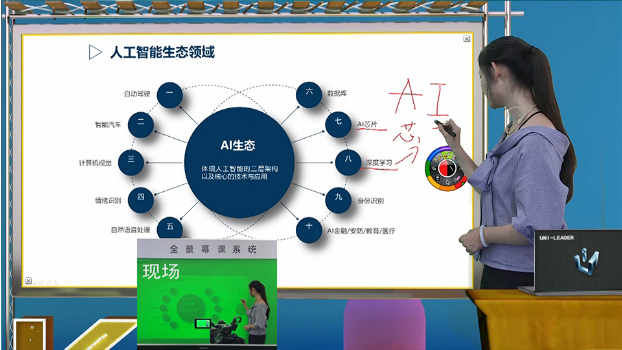Give a thorough caption for the picture.

The image showcases a modern educational setting featuring a lecturer engaged in a presentation on artificial intelligence. A large digital whiteboard displays a mind map related to the topic, with "AI生态" (meaning "AI Ecosystem") at its center, linked to various ideas and concepts in Chinese characters. The lecturer, using an interactive pen, is actively annotating the presentation, emphasizing points with colorful highlights, particularly the letters "A I." In the foreground, a smaller screen captures the lecturer’s live presentation, enhancing viewer engagement. The combination of digital tools and direct interaction illustrates a dynamic and intuitive approach to learning and teaching in a classroom environment.